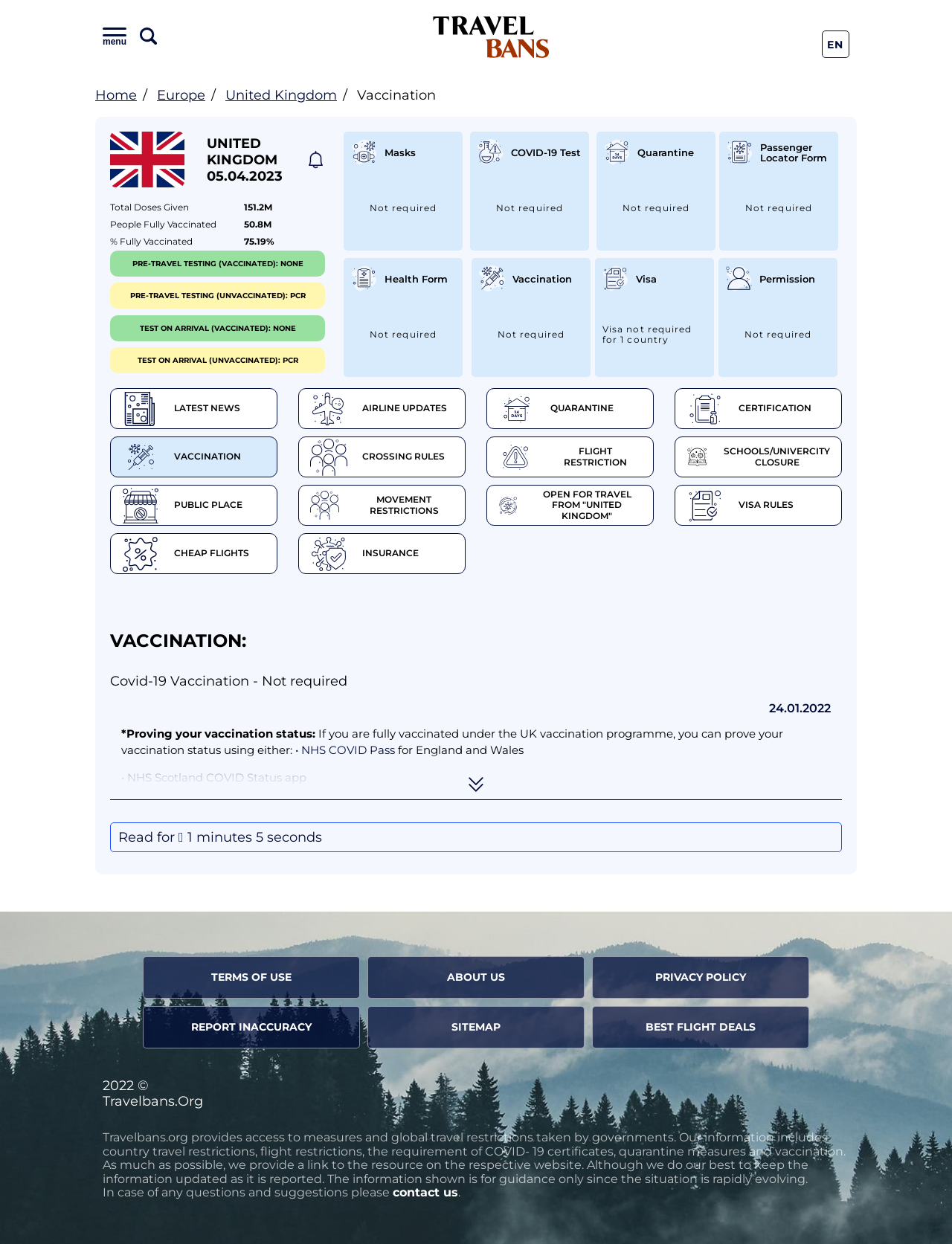Describe the webpage meticulously, covering all significant aspects.

The webpage is about travel information and restrictions related to the COVID-19 pandemic, specifically for the United Kingdom. At the top, there is a menu button and an image, followed by a series of links to different sections of the website, including "Travel Bans", "Home", "Europe", and "United Kingdom". 

Below this, there is a table displaying vaccination statistics, including the total doses given, people fully vaccinated, and the percentage of the population fully vaccinated. 

The main content of the webpage is divided into several sections, each with a heading and a series of links to related information. The sections include "LATEST NEWS", "AIRLINE UPDATES", "QUARANTINE", "CERTIFICATION", "VACCINATION", "CROSSING RULES", "FLIGHT RESTRICTION", "SCHOOLS/UNIVERCITY CLOSURE", "PUBLIC PLACE", "MOVEMENT RESTRICTIONS", and "OPEN FOR TRAVEL FROM 'UNITED KINGDOM'". 

There are also several links to specific travel requirements, such as masks, COVID-19 tests, quarantine, and vaccination requirements. Additionally, there are links to information on pre-travel testing, testing on arrival, and proof of vaccination status.

The webpage also includes a section on vaccination, which provides information on COVID-19 vaccination, including the fact that it is not required, and how to prove vaccination status. There are also several paragraphs of text providing more detailed information on vaccination requirements and travel restrictions.

At the bottom of the webpage, there are links to terms of use, about us, privacy policy, and other related information. There is also a copyright notice and a link to the website's sitemap.